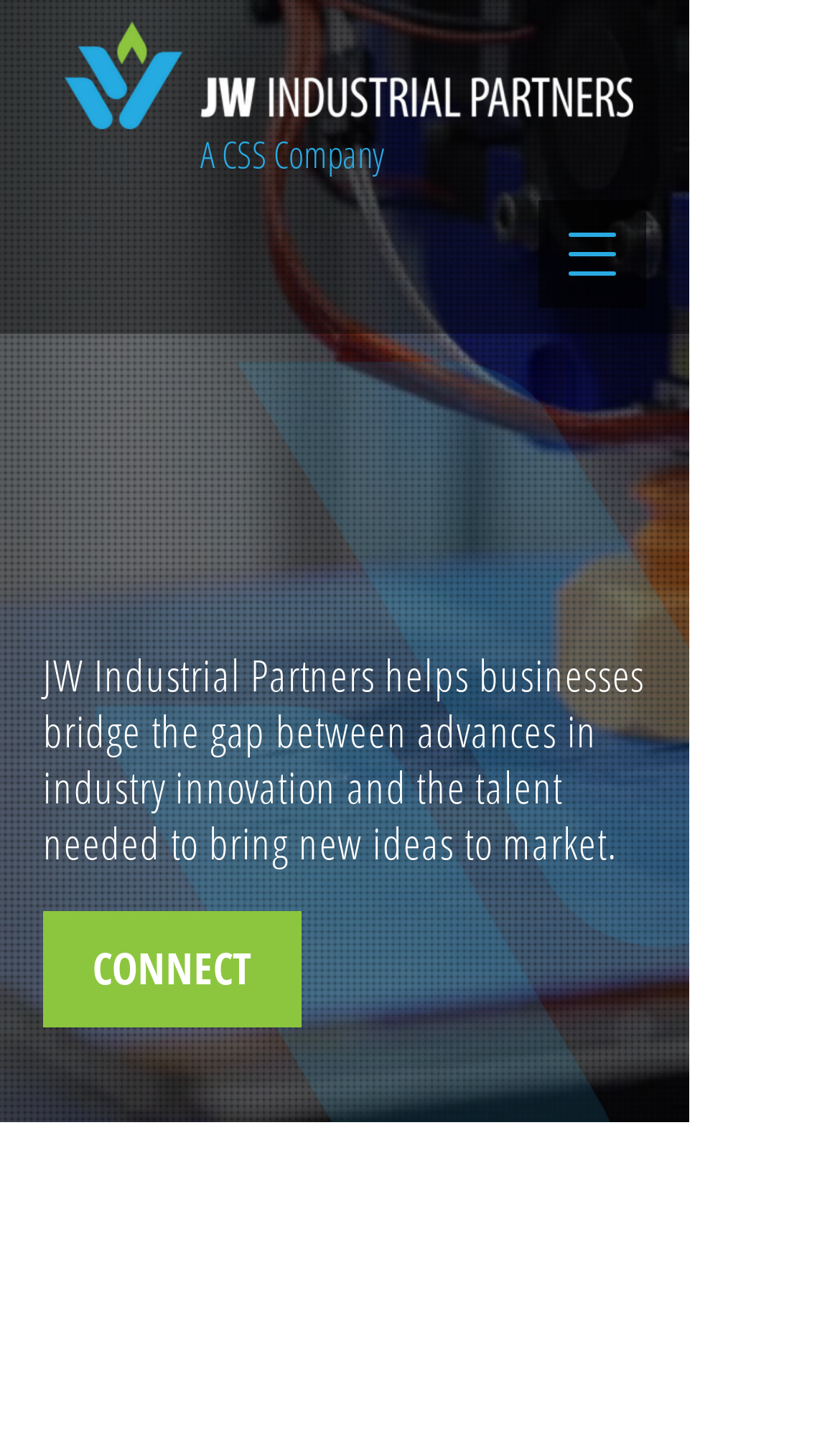Use the details in the image to answer the question thoroughly: 
What is the purpose of the company?

I inferred the purpose of the company by reading the StaticText element that says 'JW Industrial Partners helps businesses bridge the gap between advances in industry innovation and the talent needed to bring new ideas to market.'